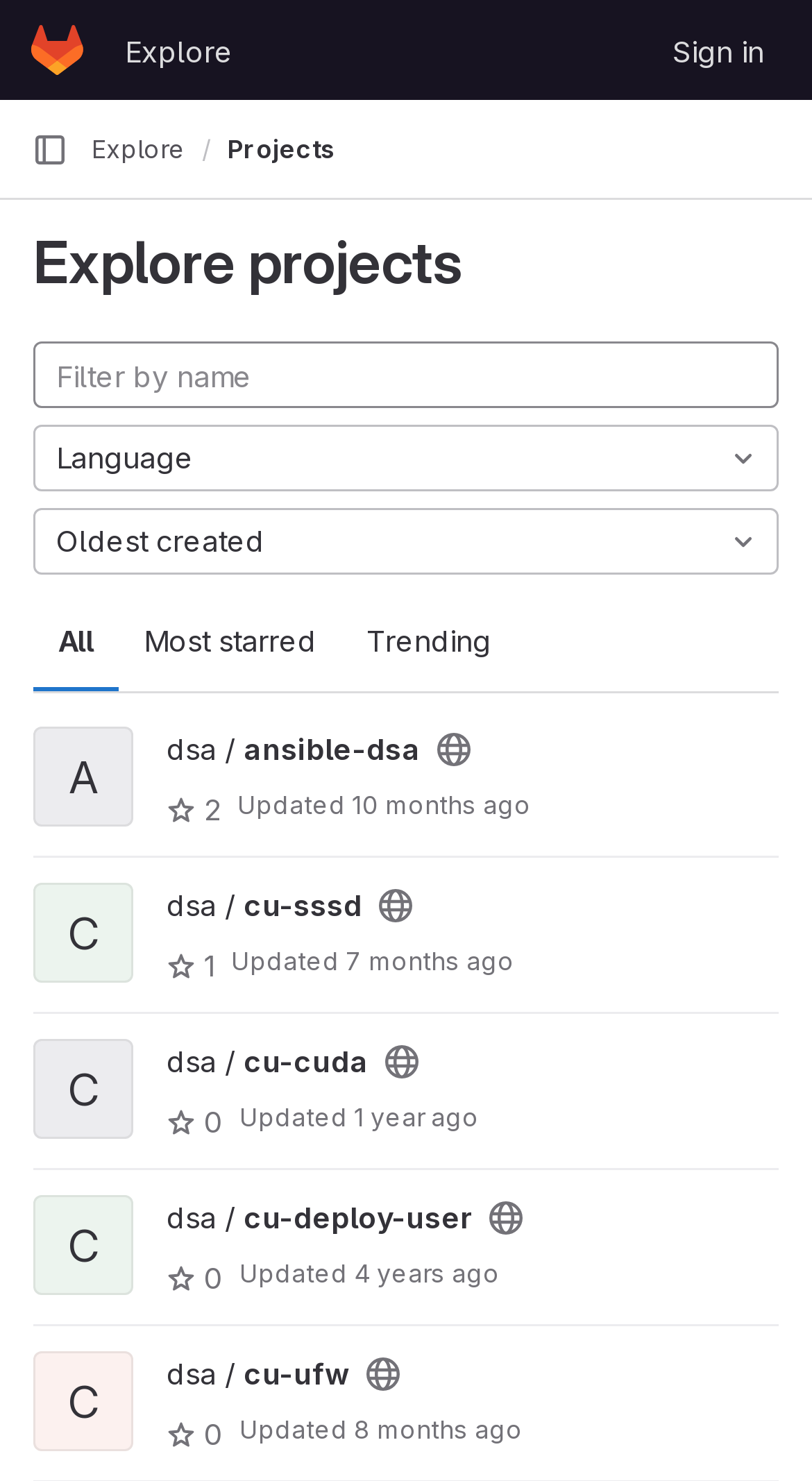Based on the image, give a detailed response to the question: What is the meaning of the 'Public' label on each project?

The 'Public' label is displayed next to each project, accompanied by an image of a lock. This label indicates that the project can be accessed without any authentication or login credentials, making it publicly available to anyone.